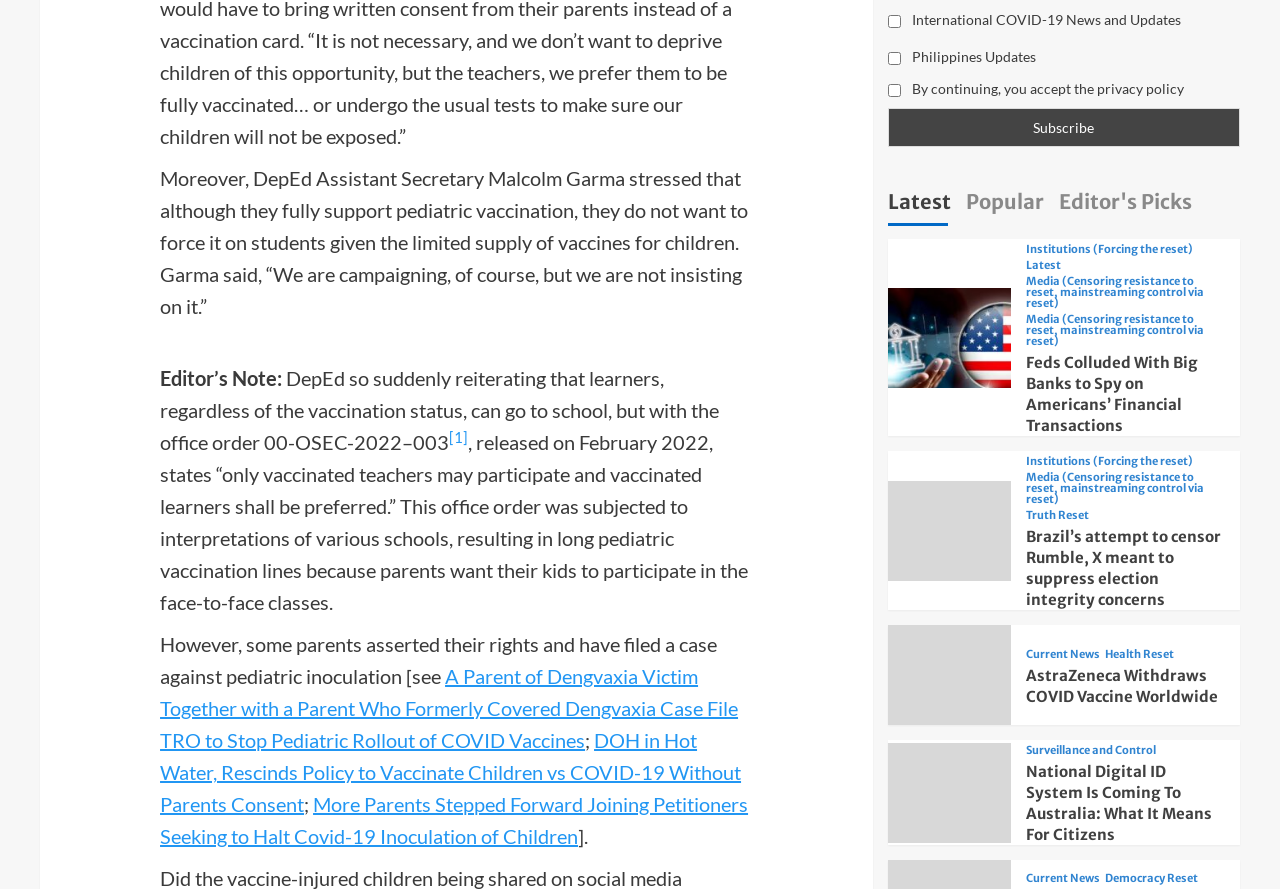Identify the bounding box coordinates for the element you need to click to achieve the following task: "Click on the link to A Parent of Dengvaxia Victim Together with a Parent Who Formerly Covered Dengvaxia Case File TRO to Stop Pediatric Rollout of COVID Vaccines". The coordinates must be four float values ranging from 0 to 1, formatted as [left, top, right, bottom].

[0.125, 0.747, 0.577, 0.846]